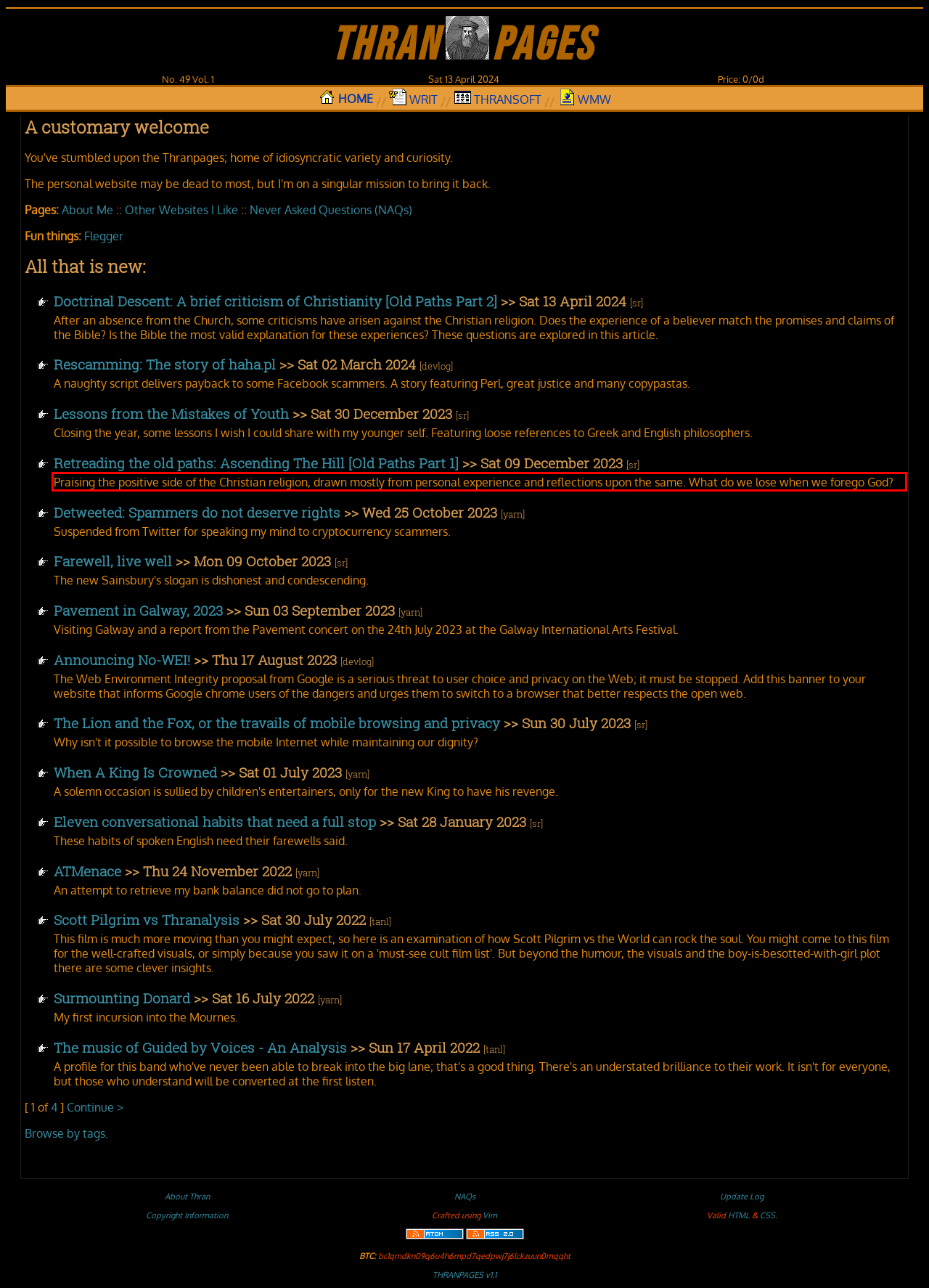Please analyze the provided webpage screenshot and perform OCR to extract the text content from the red rectangle bounding box.

Praising the positive side of the Christian religion, drawn mostly from personal experience and reflections upon the same. What do we lose when we forego God?